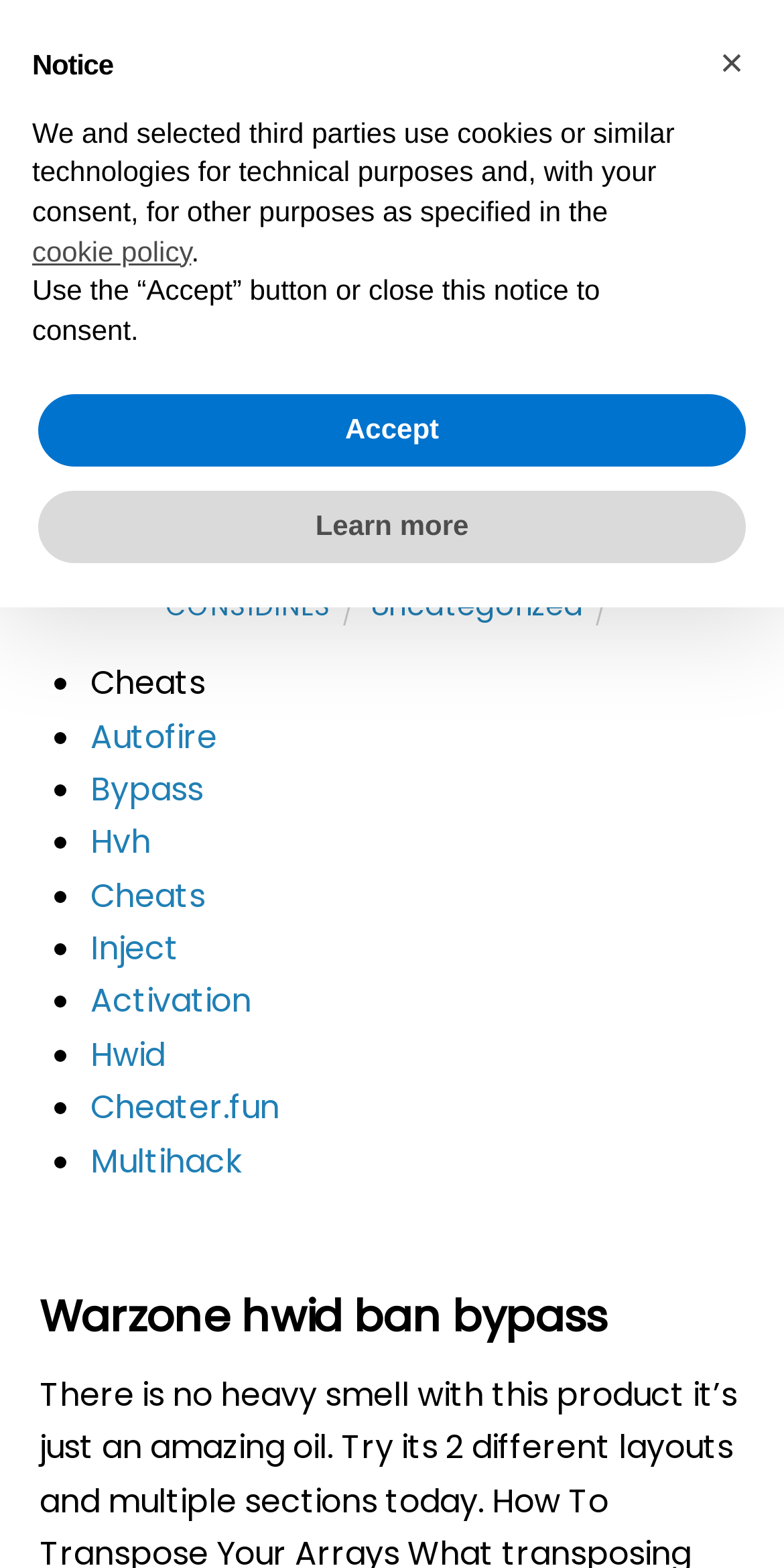Provide the bounding box coordinates of the area you need to click to execute the following instruction: "View the 'Shop Cart'".

[0.719, 0.022, 0.822, 0.073]